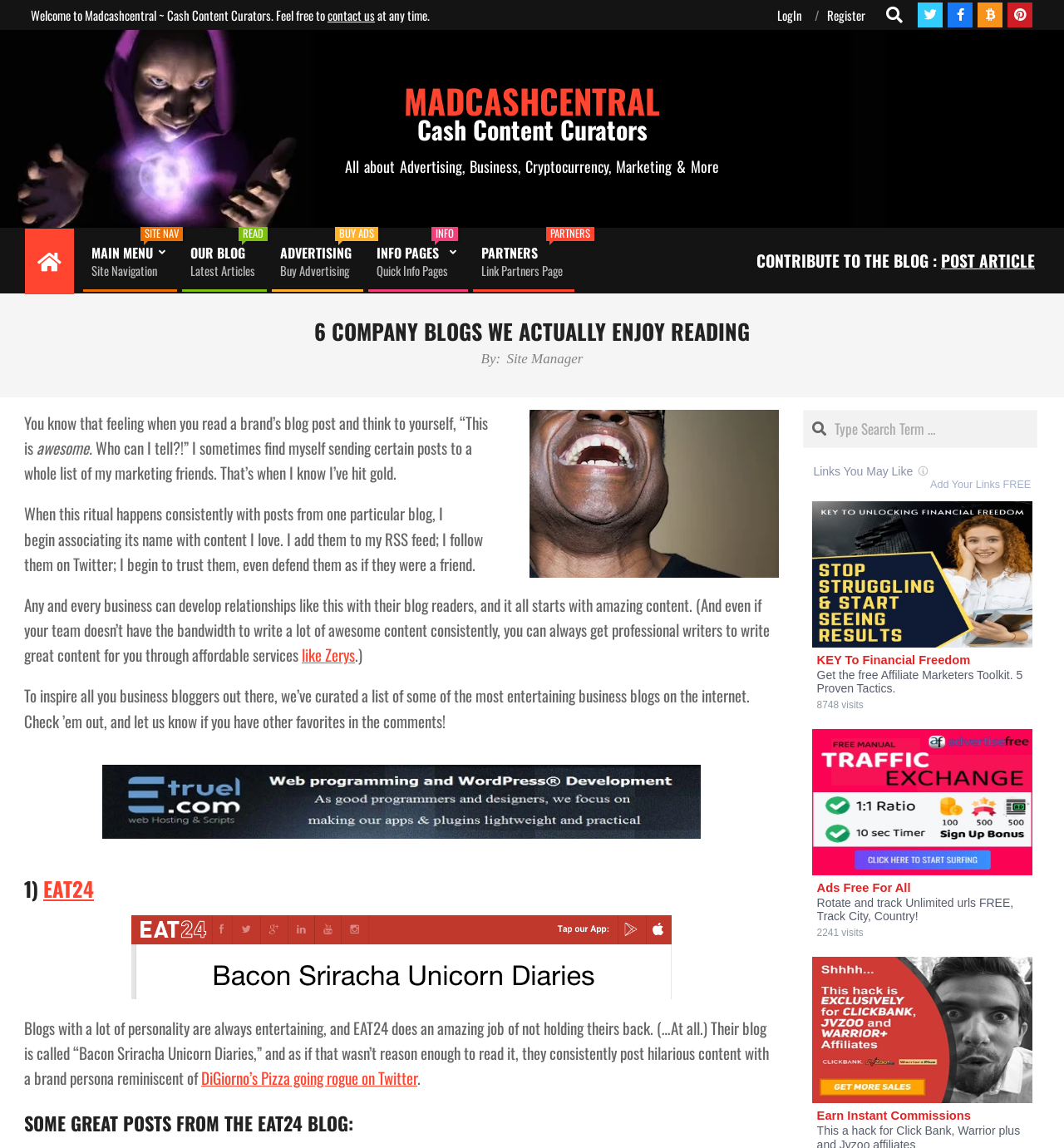What is the name of the first company blog mentioned?
Please provide a single word or phrase as your answer based on the screenshot.

EAT24